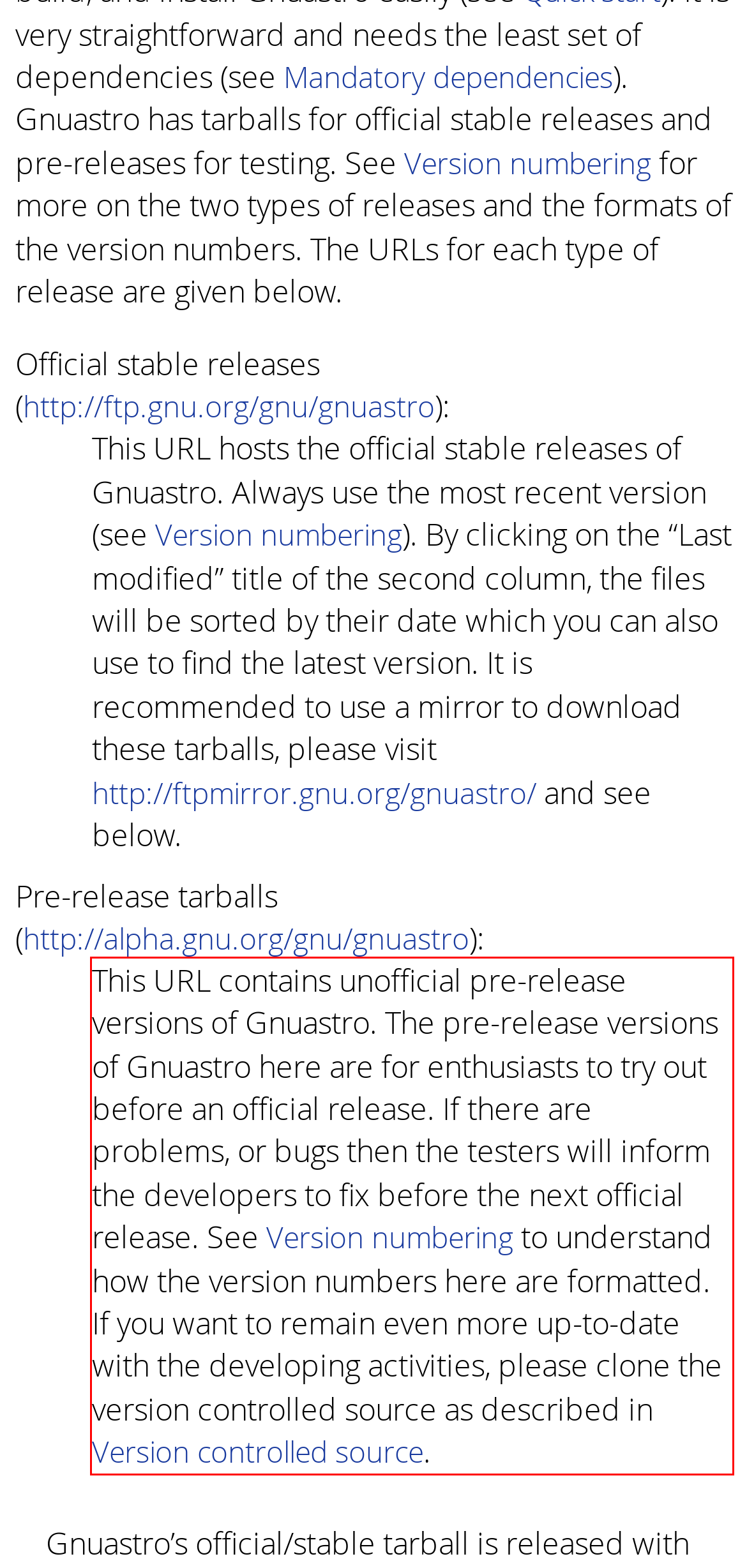With the provided screenshot of a webpage, locate the red bounding box and perform OCR to extract the text content inside it.

This URL contains unofficial pre-release versions of Gnuastro. The pre-release versions of Gnuastro here are for enthusiasts to try out before an official release. If there are problems, or bugs then the testers will inform the developers to fix before the next official release. See Version numbering to understand how the version numbers here are formatted. If you want to remain even more up-to-date with the developing activities, please clone the version controlled source as described in Version controlled source.